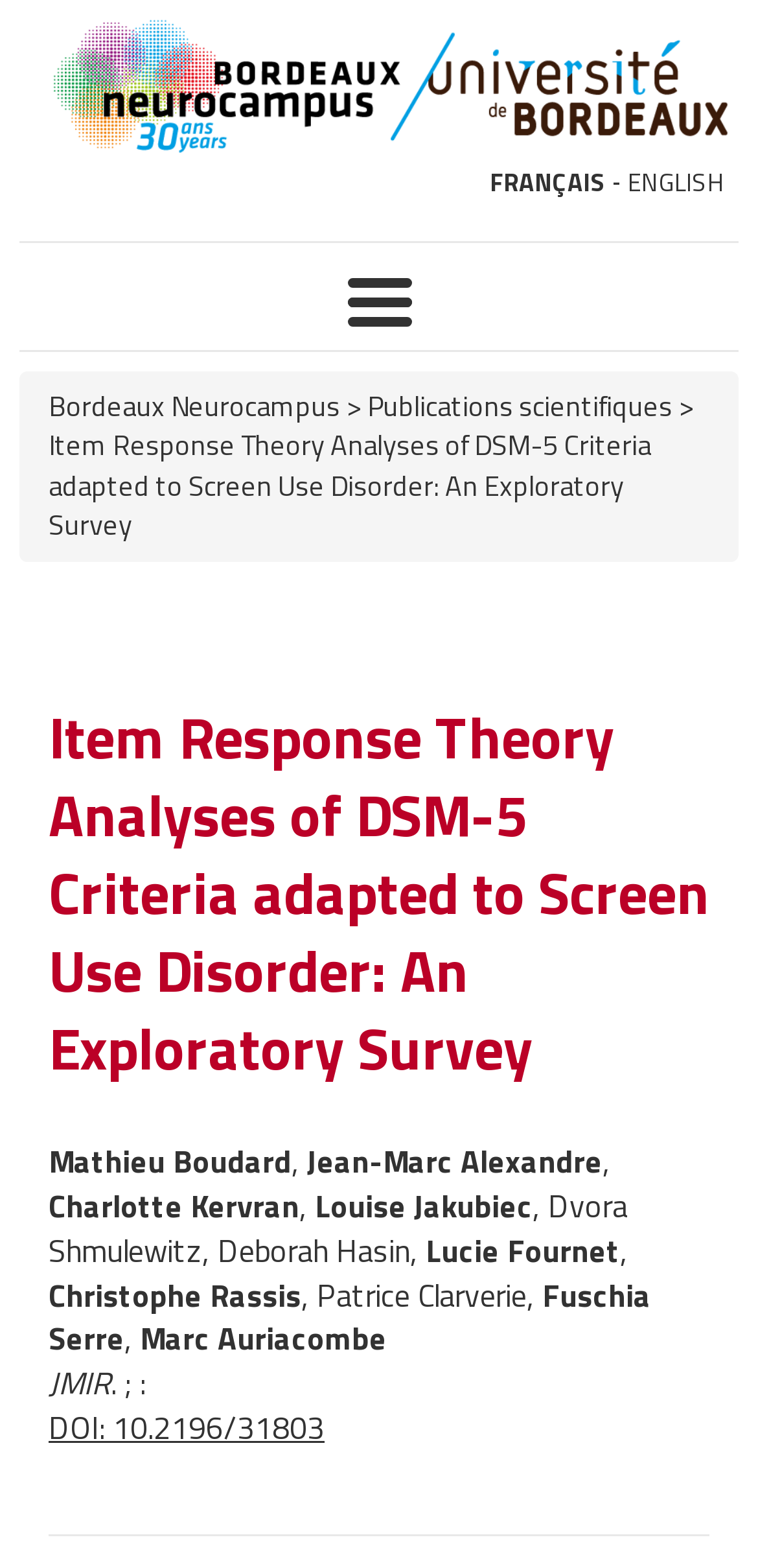What is the name of the publication?
Based on the image, please offer an in-depth response to the question.

The name of the publication can be found at the bottom of the webpage, where it is written 'JMIR ; :' followed by a DOI number.